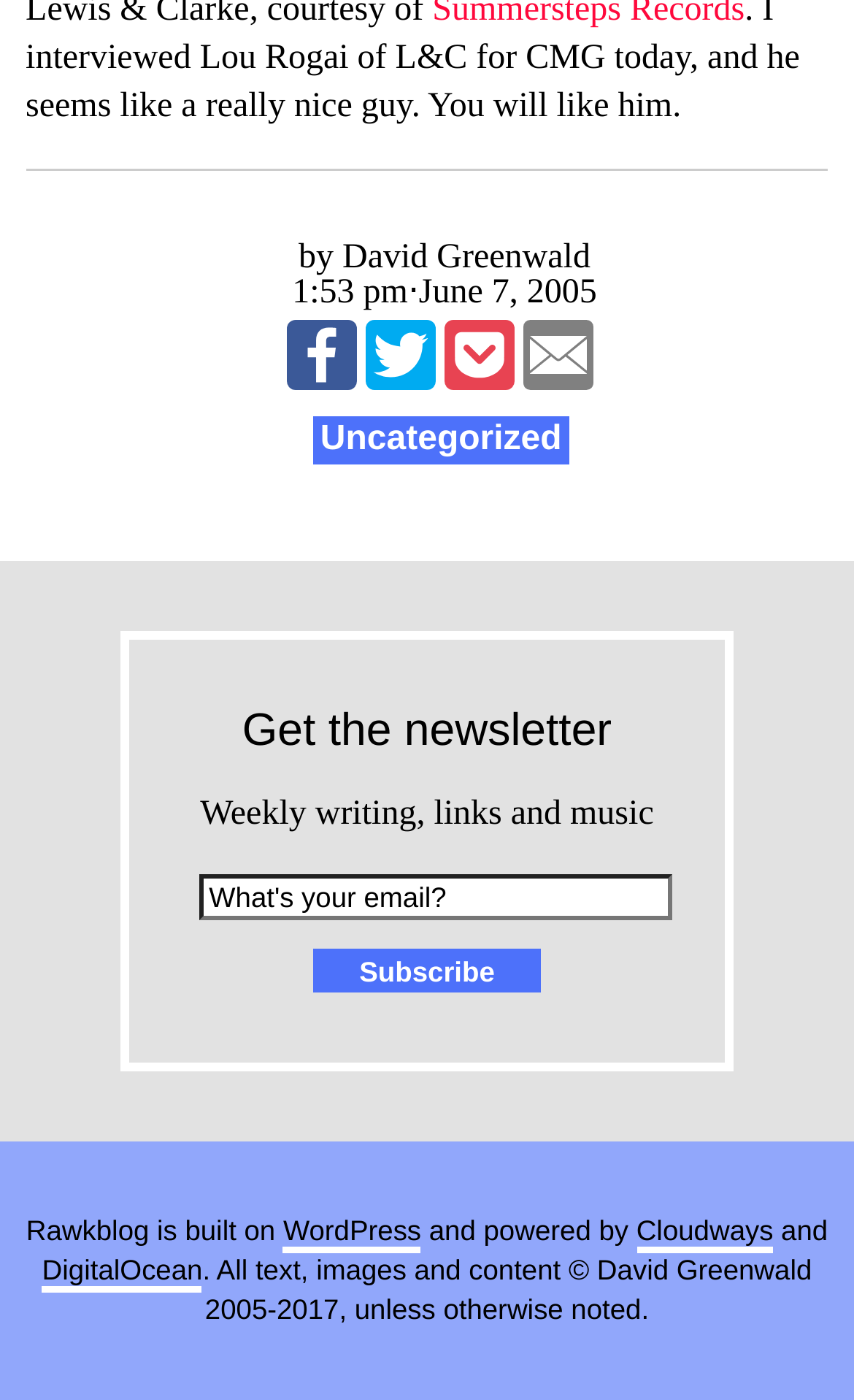Extract the bounding box of the UI element described as: "My Account".

None